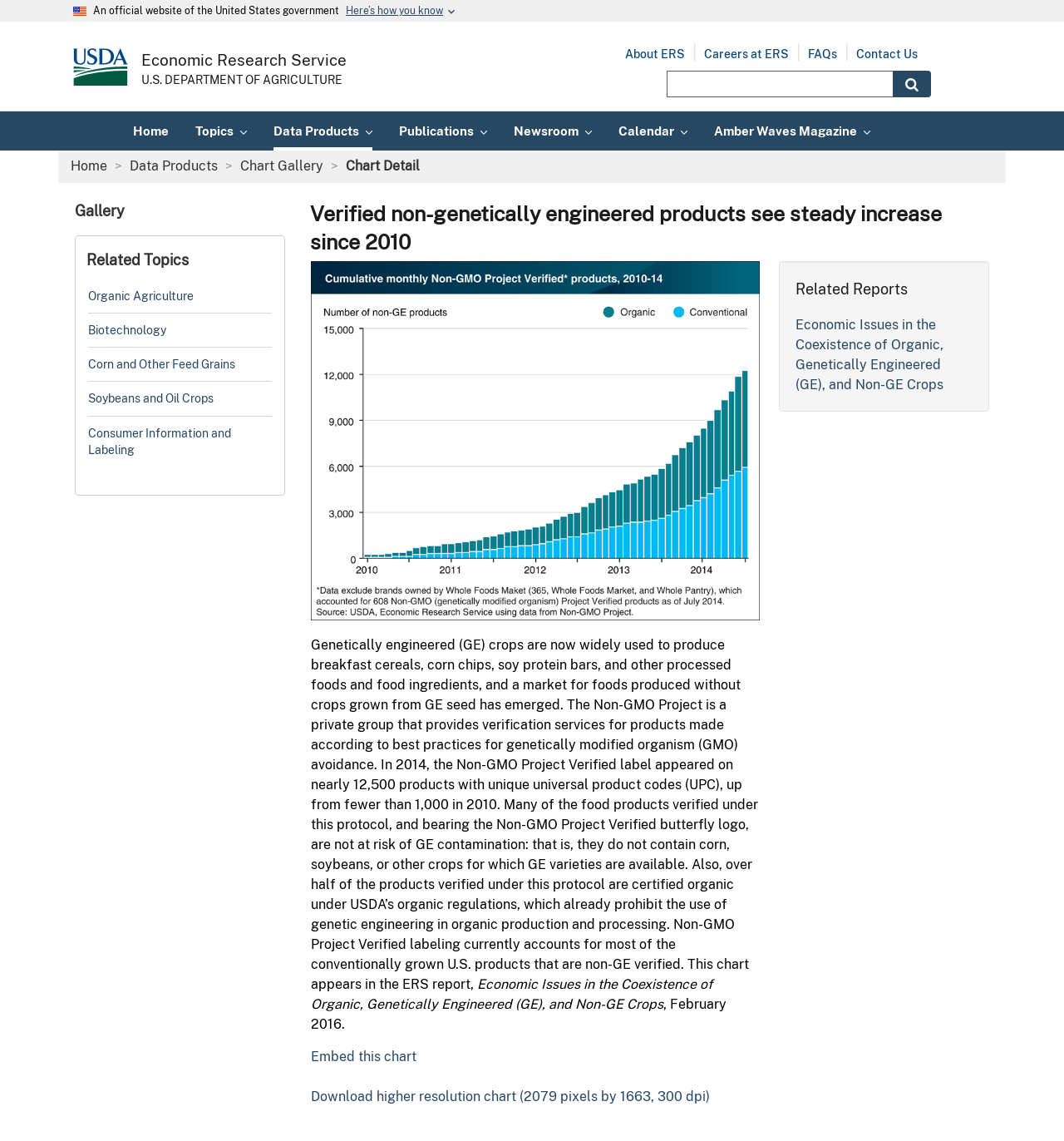Identify the bounding box coordinates for the region to click in order to carry out this instruction: "Search for a topic". Provide the coordinates using four float numbers between 0 and 1, formatted as [left, top, right, bottom].

[0.627, 0.062, 0.875, 0.086]